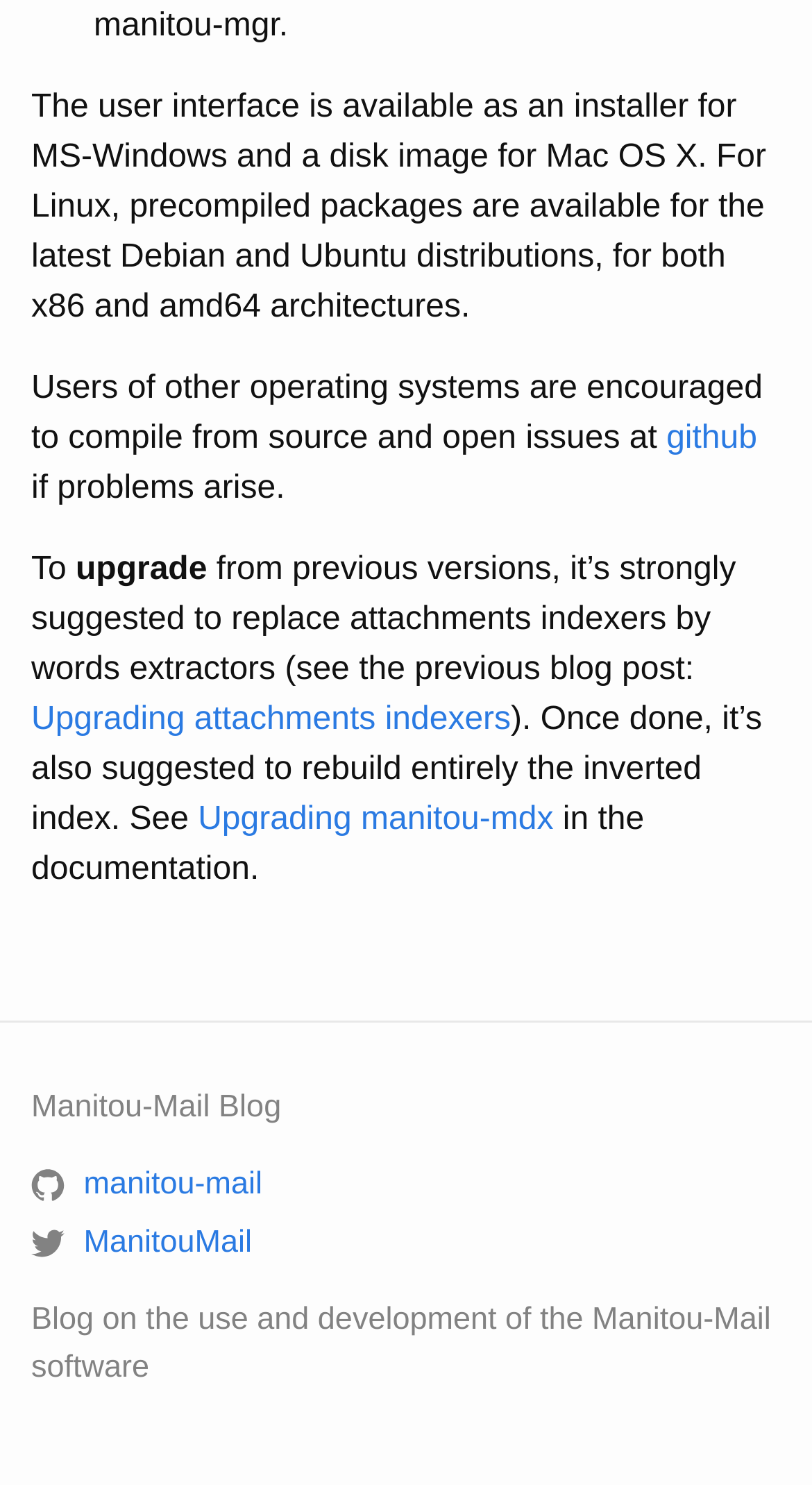Provide a brief response to the question below using a single word or phrase: 
What is the purpose of the blog?

use and development of Manitou-Mail software